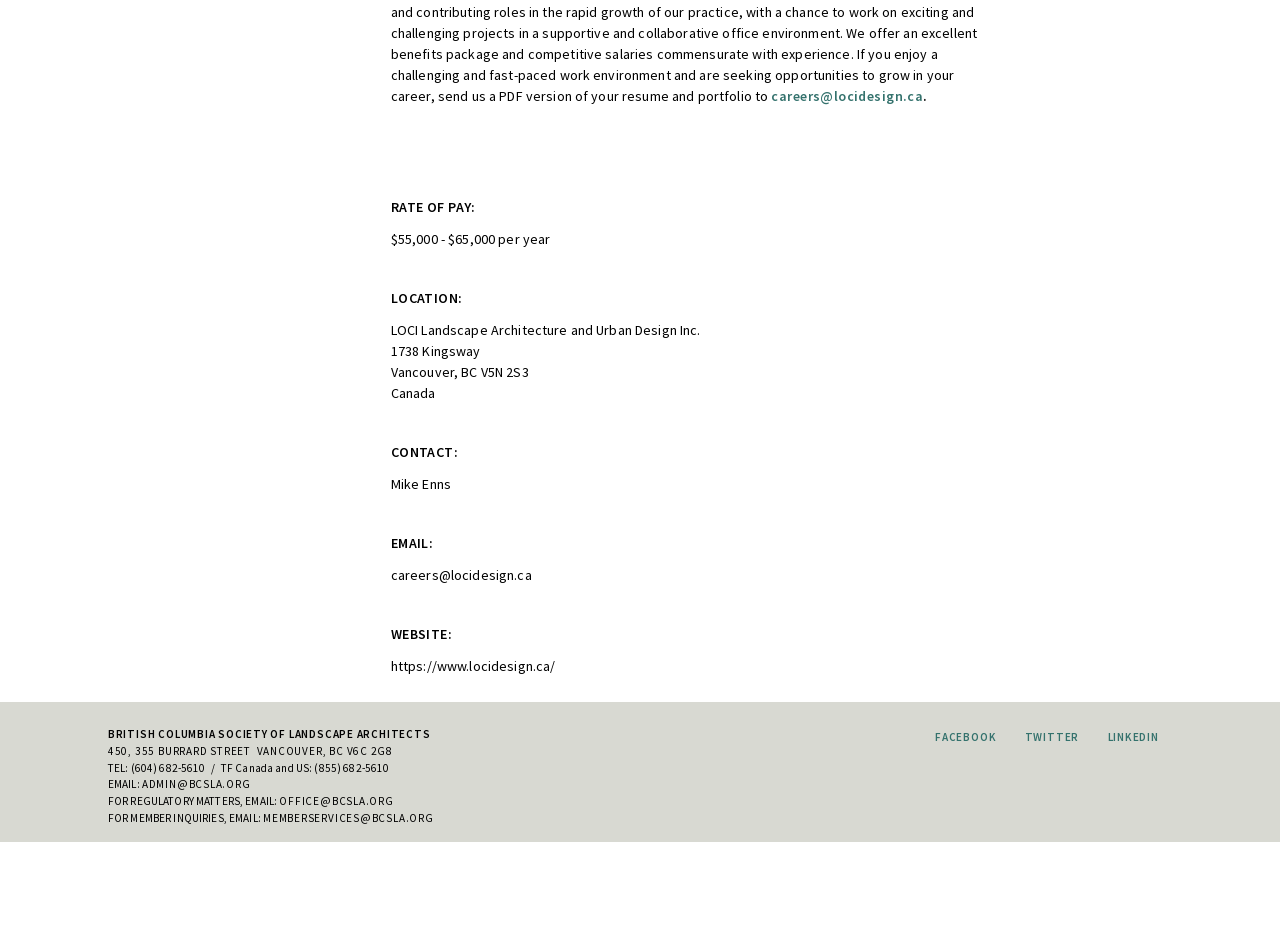Highlight the bounding box coordinates of the element you need to click to perform the following instruction: "Send an email to careers@locidesign.ca."

[0.603, 0.094, 0.721, 0.114]